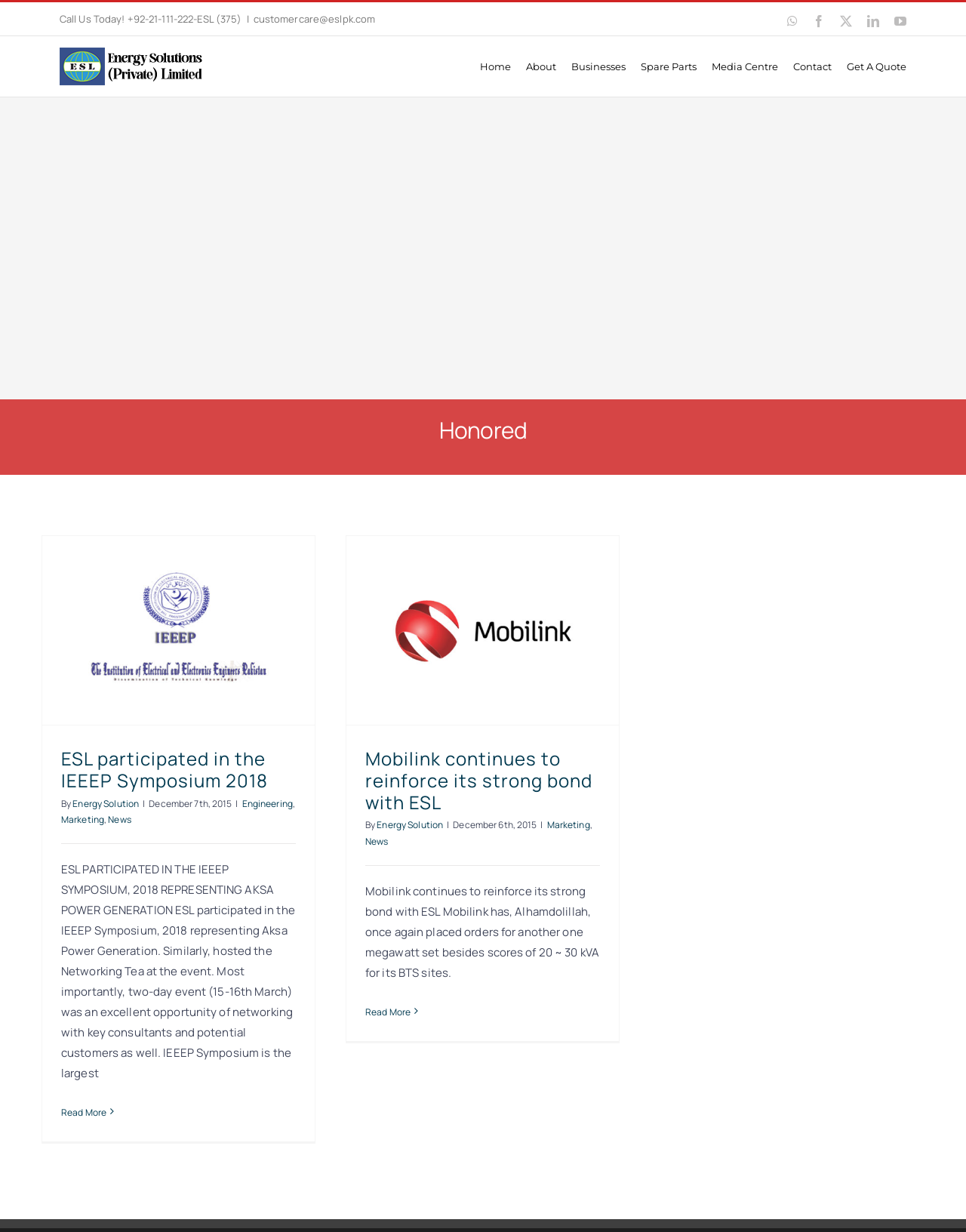Can you give a detailed response to the following question using the information from the image? What is the purpose of the 'Go to Top' button?

The 'Go to Top' button is located at the bottom of the webpage, and its purpose is to allow users to quickly navigate to the top of the page, saving them the need to scroll up manually.